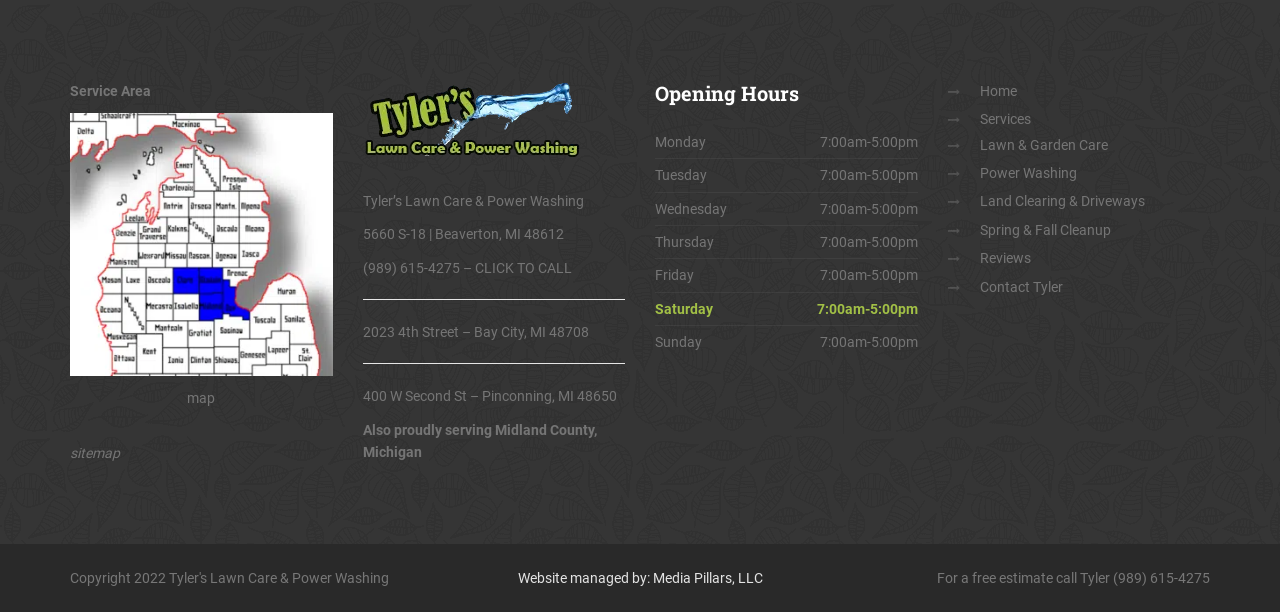Identify the bounding box coordinates of the area that should be clicked in order to complete the given instruction: "Click the 'Reviews' link". The bounding box coordinates should be four float numbers between 0 and 1, i.e., [left, top, right, bottom].

[0.765, 0.404, 0.805, 0.44]